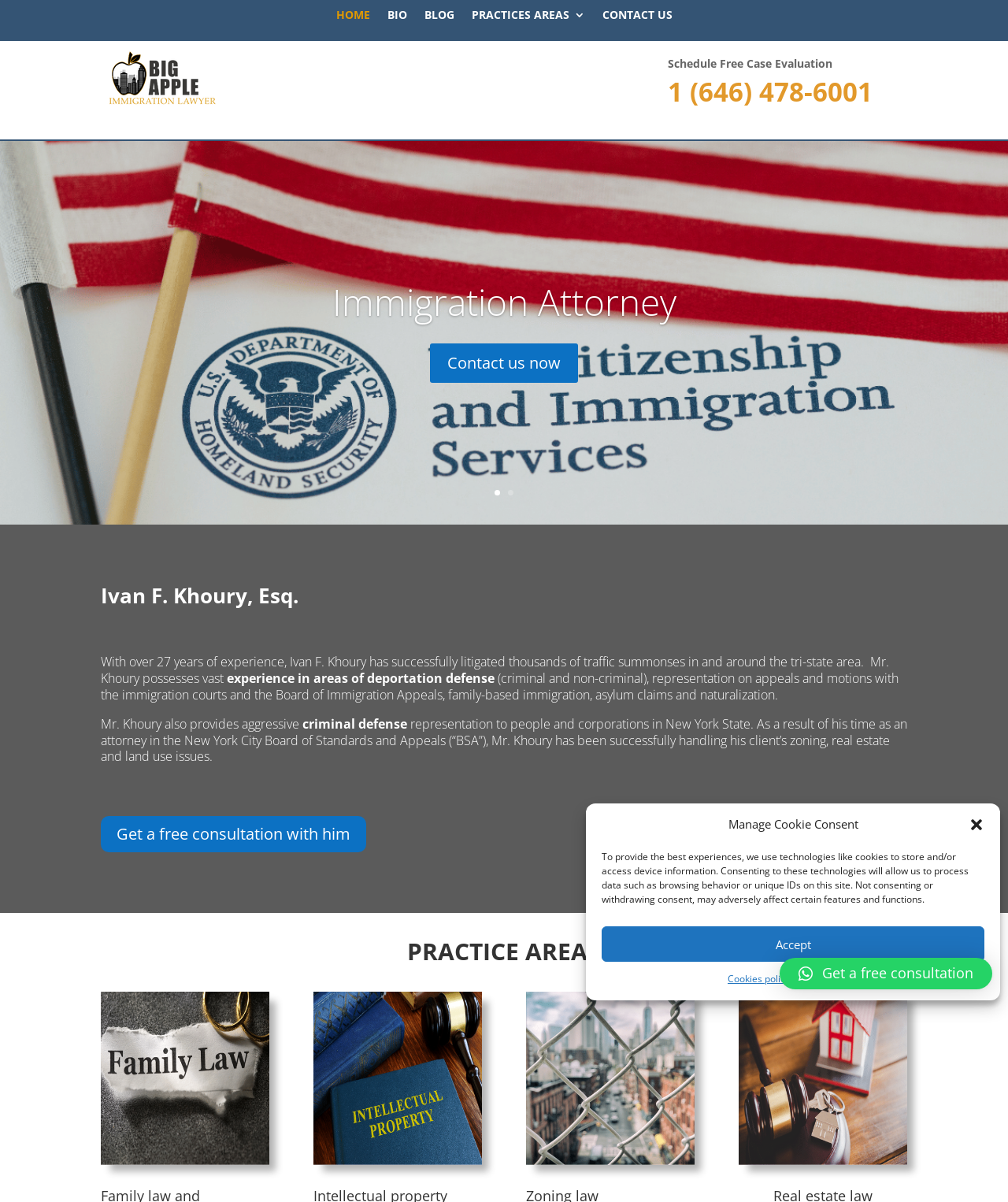Locate the bounding box coordinates of the item that should be clicked to fulfill the instruction: "Click the 'Get a free consultation with him' link".

[0.1, 0.679, 0.363, 0.709]